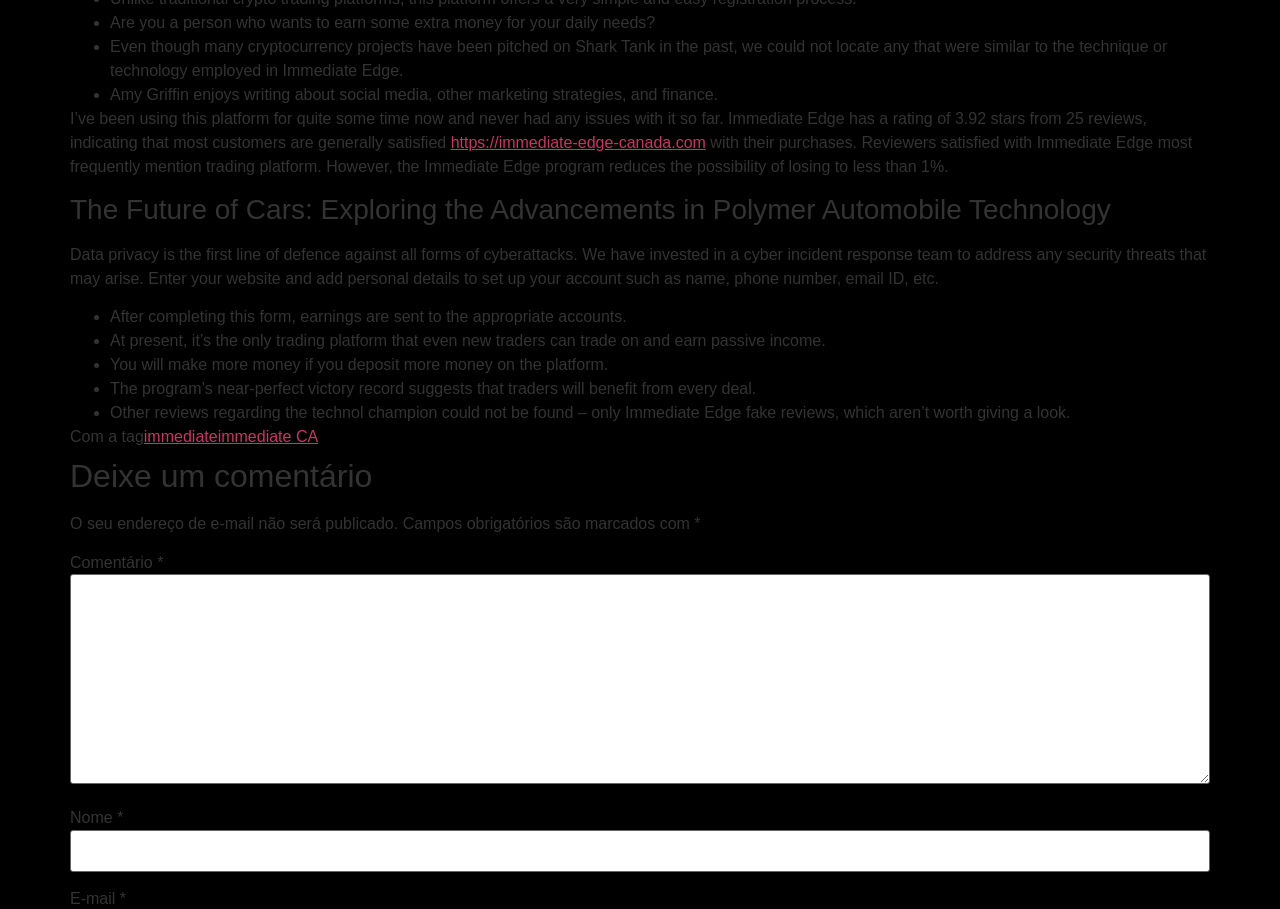Based on the image, give a detailed response to the question: What is the purpose of the cyber incident response team?

The cyber incident response team is invested in to address any security threats that may arise, as mentioned in the text, to ensure data privacy and protect against cyberattacks.